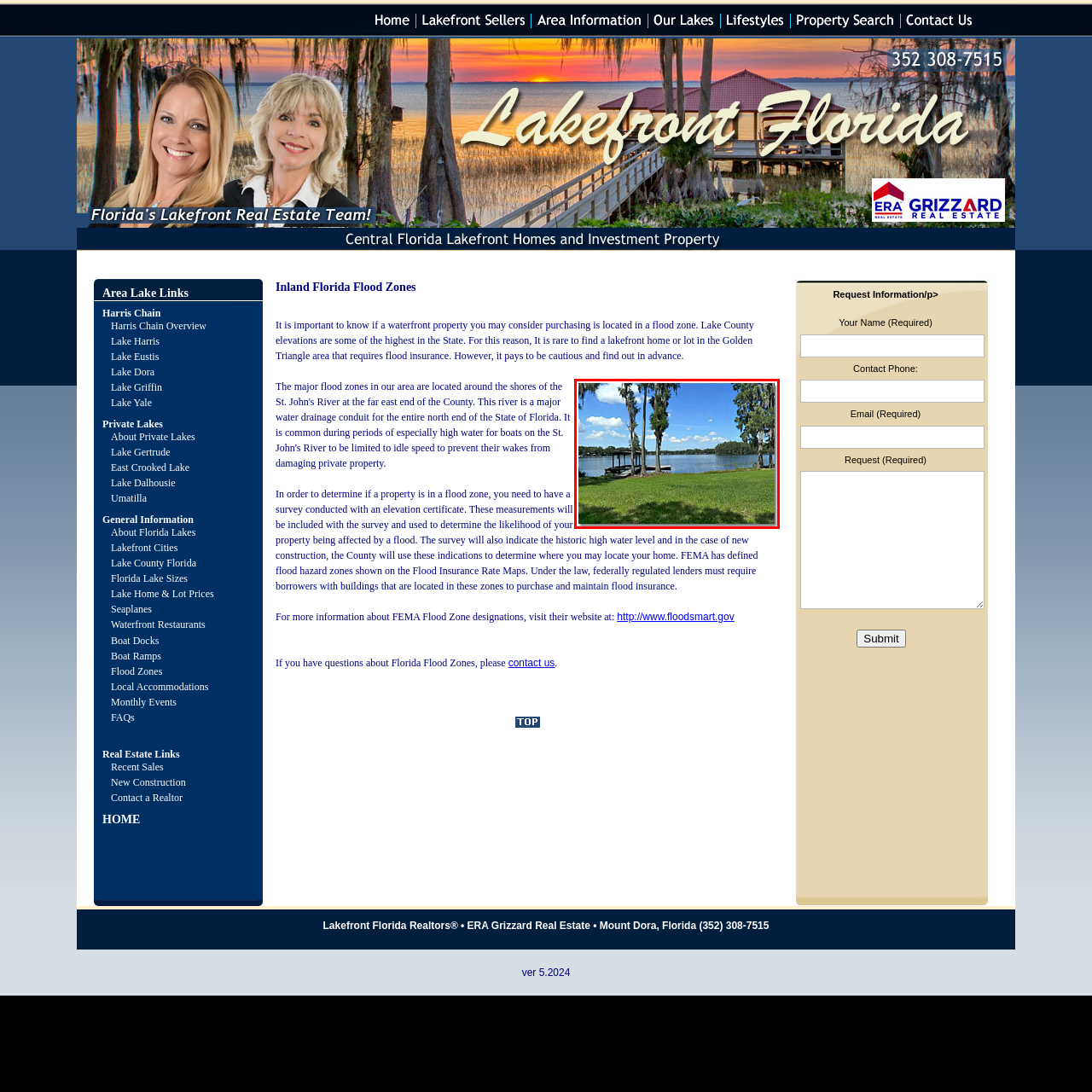What type of trees are along the lake's edge?
Please observe the details within the red bounding box in the image and respond to the question with a detailed explanation based on what you see.

The caption describes the natural border along the edge of the lake as tall trees adorned with hanging Spanish moss, which provides a scenic beauty to the landscape.